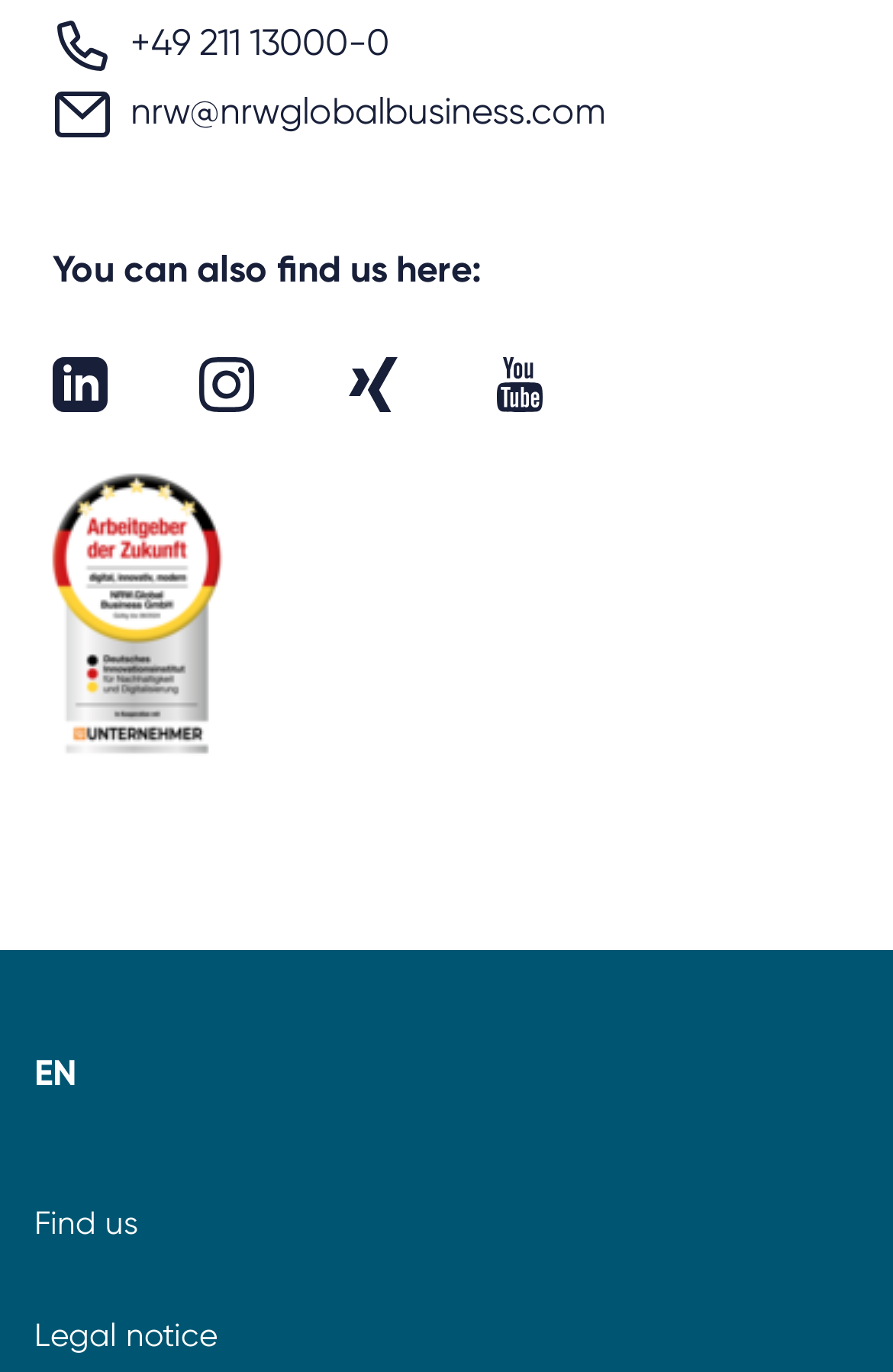How many social media links are there?
Offer a detailed and exhaustive answer to the question.

I counted the number of link elements with social media platform names, which are 'LinkedIn', 'Instagram', 'Xing', and 'YouTube'. There are four social media links in total.